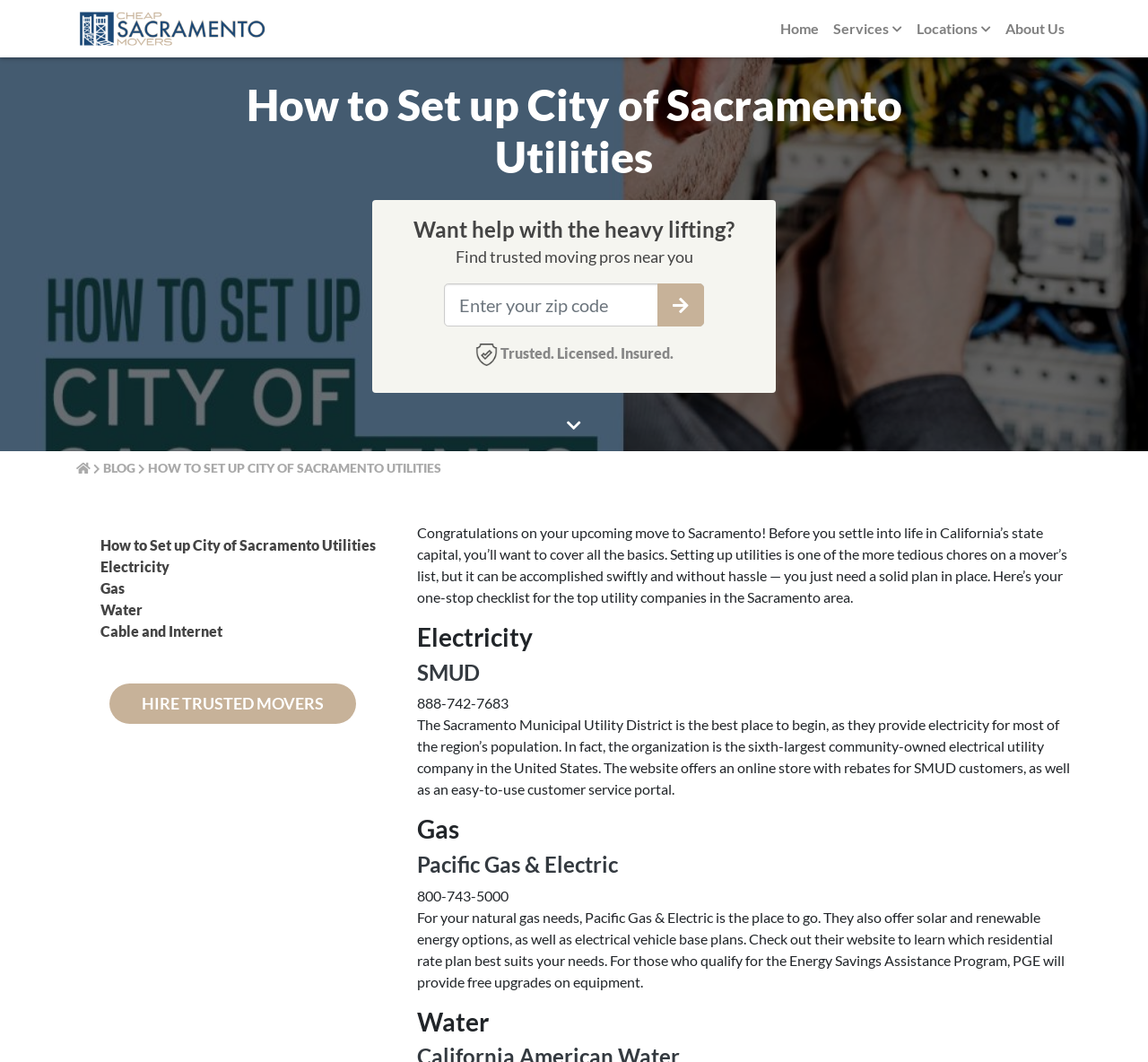For the given element description name="zipcode_from_main" placeholder="Enter your zip code", determine the bounding box coordinates of the UI element. The coordinates should follow the format (top-left x, top-left y, bottom-right x, bottom-right y) and be within the range of 0 to 1.

[0.387, 0.267, 0.613, 0.307]